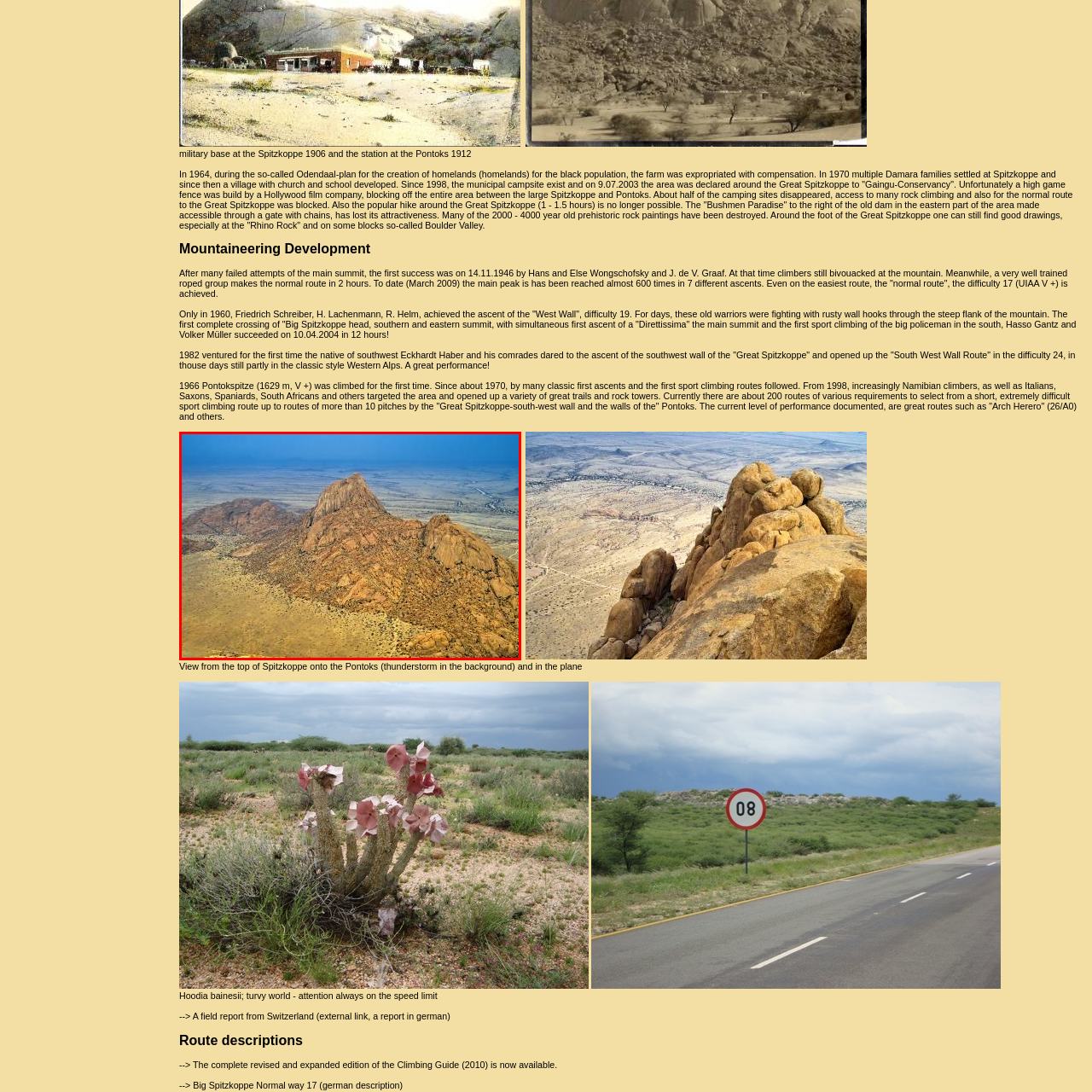Generate an in-depth caption for the image segment highlighted with a red box.

The image captures a breathtaking view from the summit of Spitzkoppe, a prominent mountain formation in Namibia, showcasing the dramatic landscape that includes the distinctive silhouette of the Pontoks in the distance. This photograph, taken by D. Reimann, highlights the rugged terrain and the vastness of the surrounding area, characterized by its arid beauty. The scene evokes a sense of adventure and the natural grandeur of the region, which is known for its unique rock formations and opportunities for climbing. The contrast between the rocky outcrops and the expansive plains creates a striking visual that embodies the spirit of exploration in this remote part of Africa.